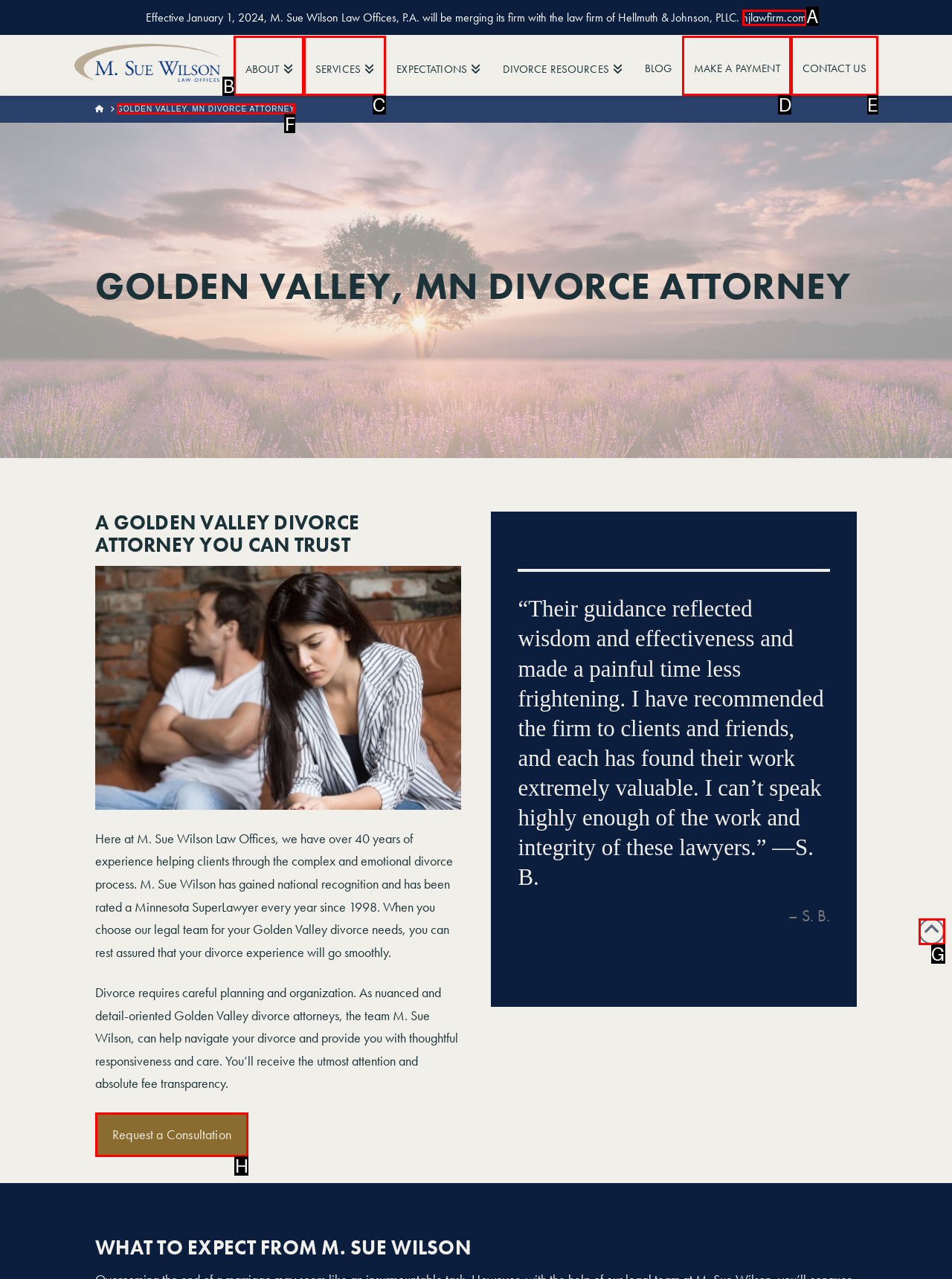Based on the description Golden Valley, MN Divorce Attorney, identify the most suitable HTML element from the options. Provide your answer as the corresponding letter.

F